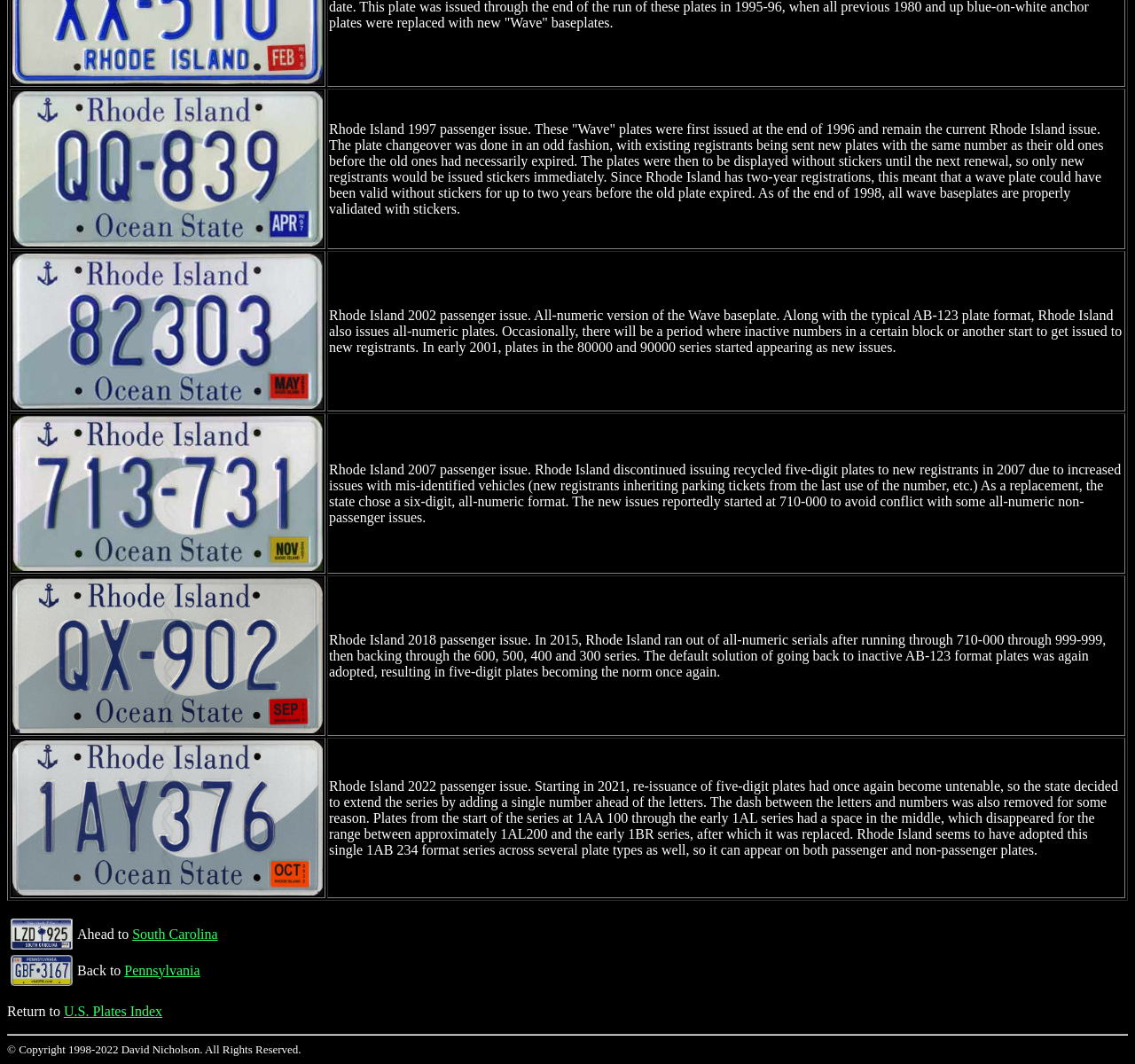Find the bounding box coordinates of the clickable area required to complete the following action: "Click on the link to Pennsylvania".

[0.11, 0.905, 0.176, 0.919]